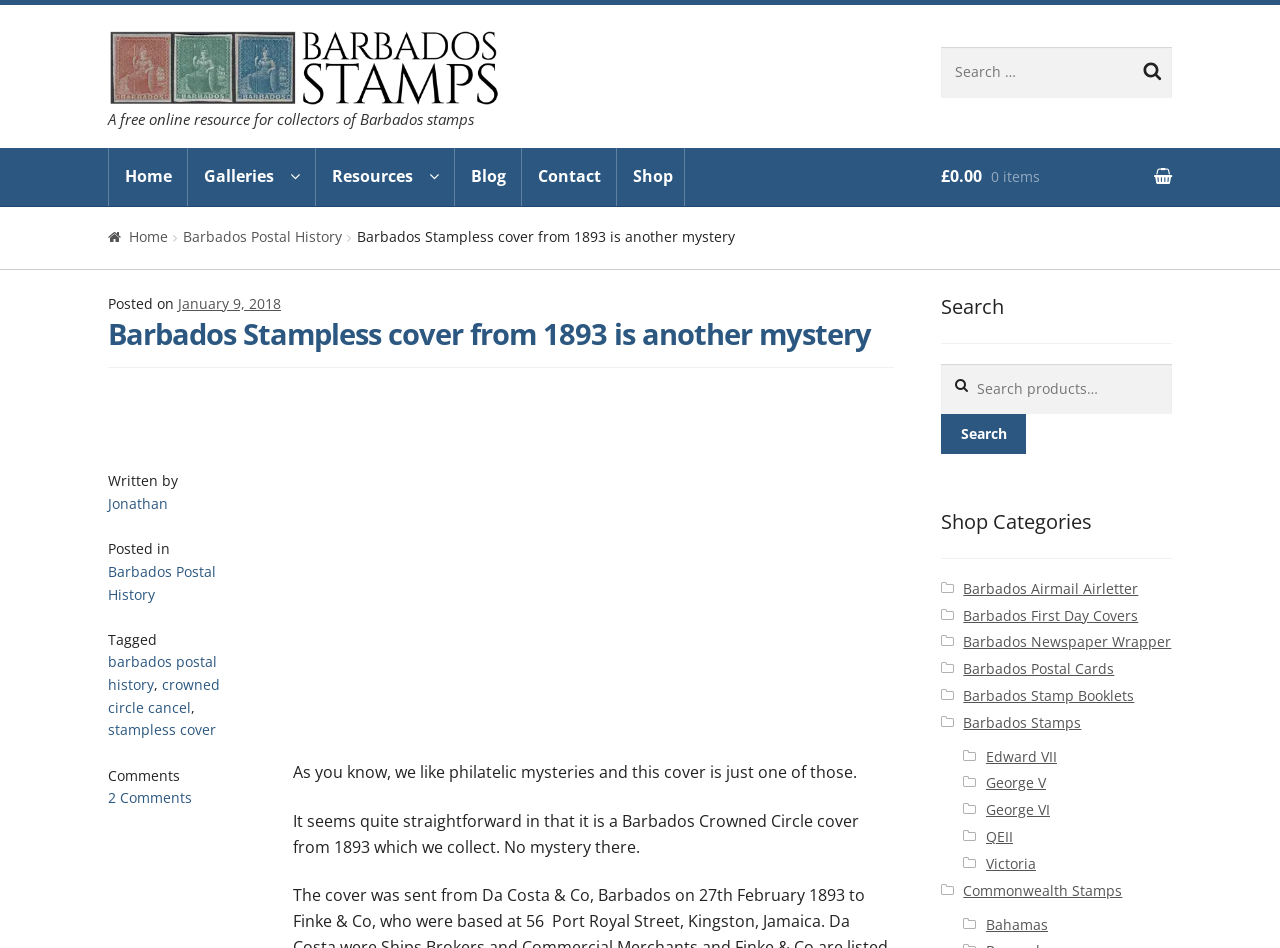Based on the element description, predict the bounding box coordinates (top-left x, top-left y, bottom-right x, bottom-right y) for the UI element in the screenshot: Commonwealth Stamps

[0.753, 0.929, 0.877, 0.949]